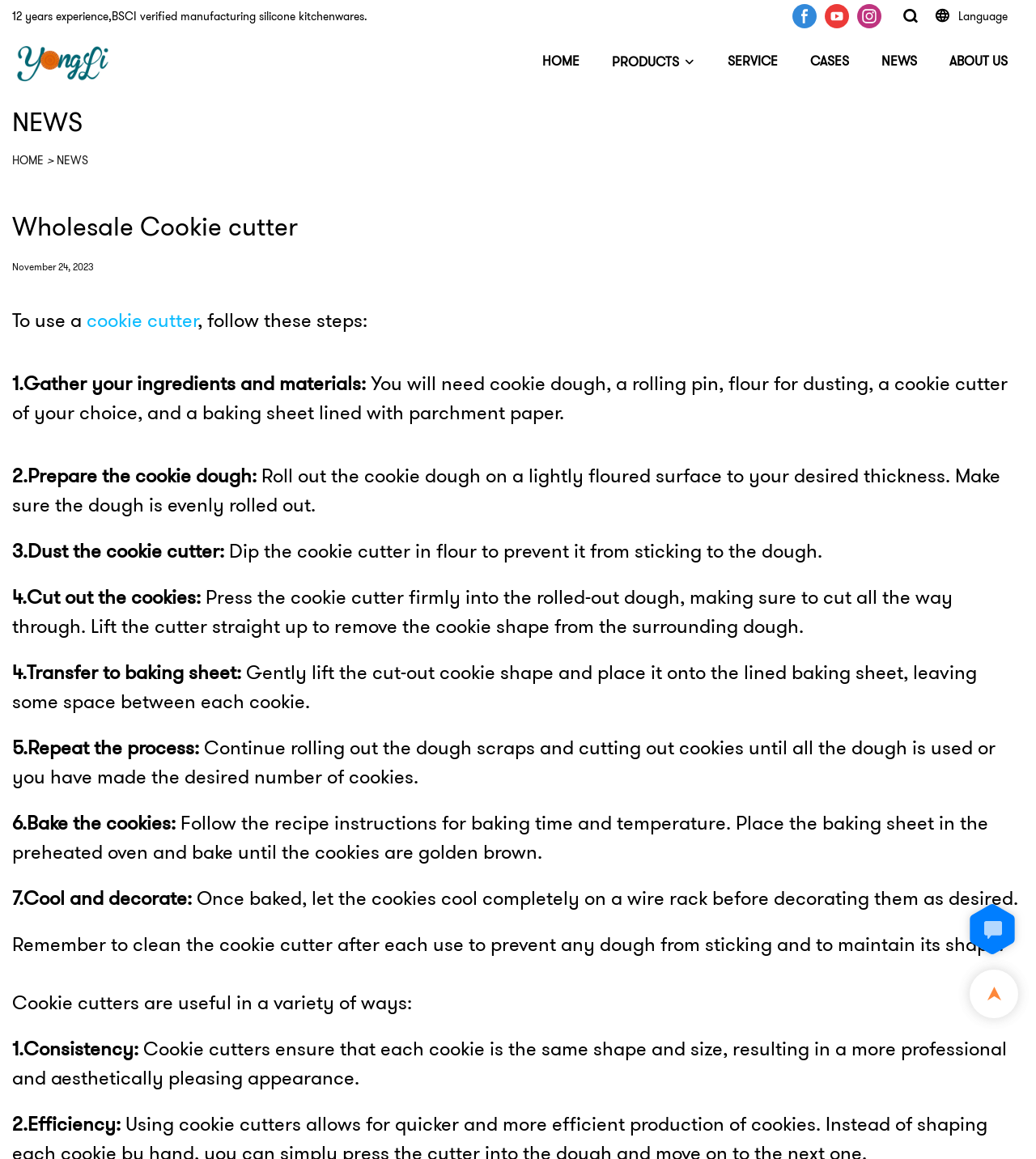Given the element description: "ABOUT US", predict the bounding box coordinates of this UI element. The coordinates must be four float numbers between 0 and 1, given as [left, top, right, bottom].

[0.916, 0.042, 0.973, 0.064]